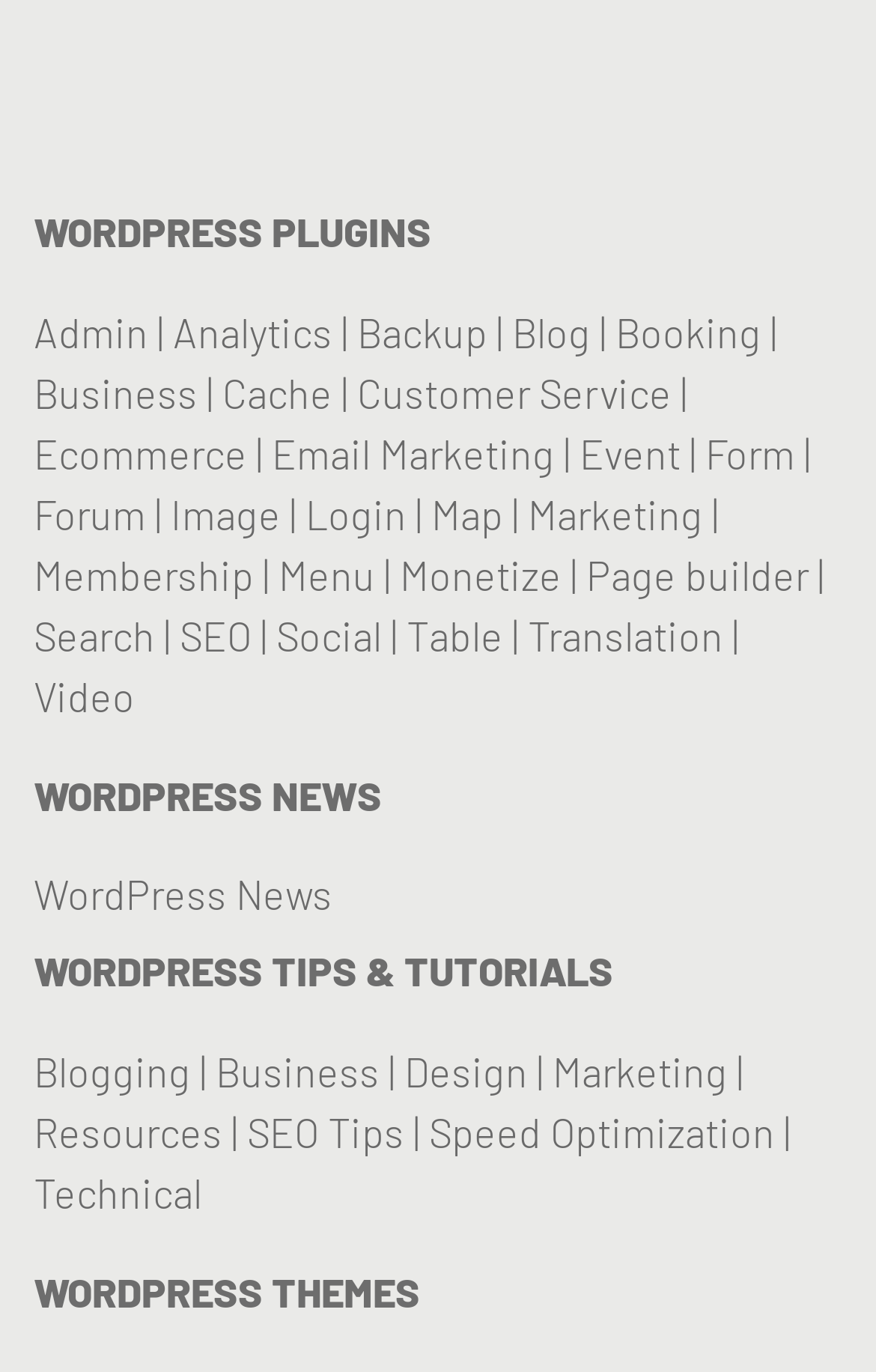What is the second link under 'WORDPRESS PLUGINS'?
Look at the screenshot and respond with one word or a short phrase.

Analytics